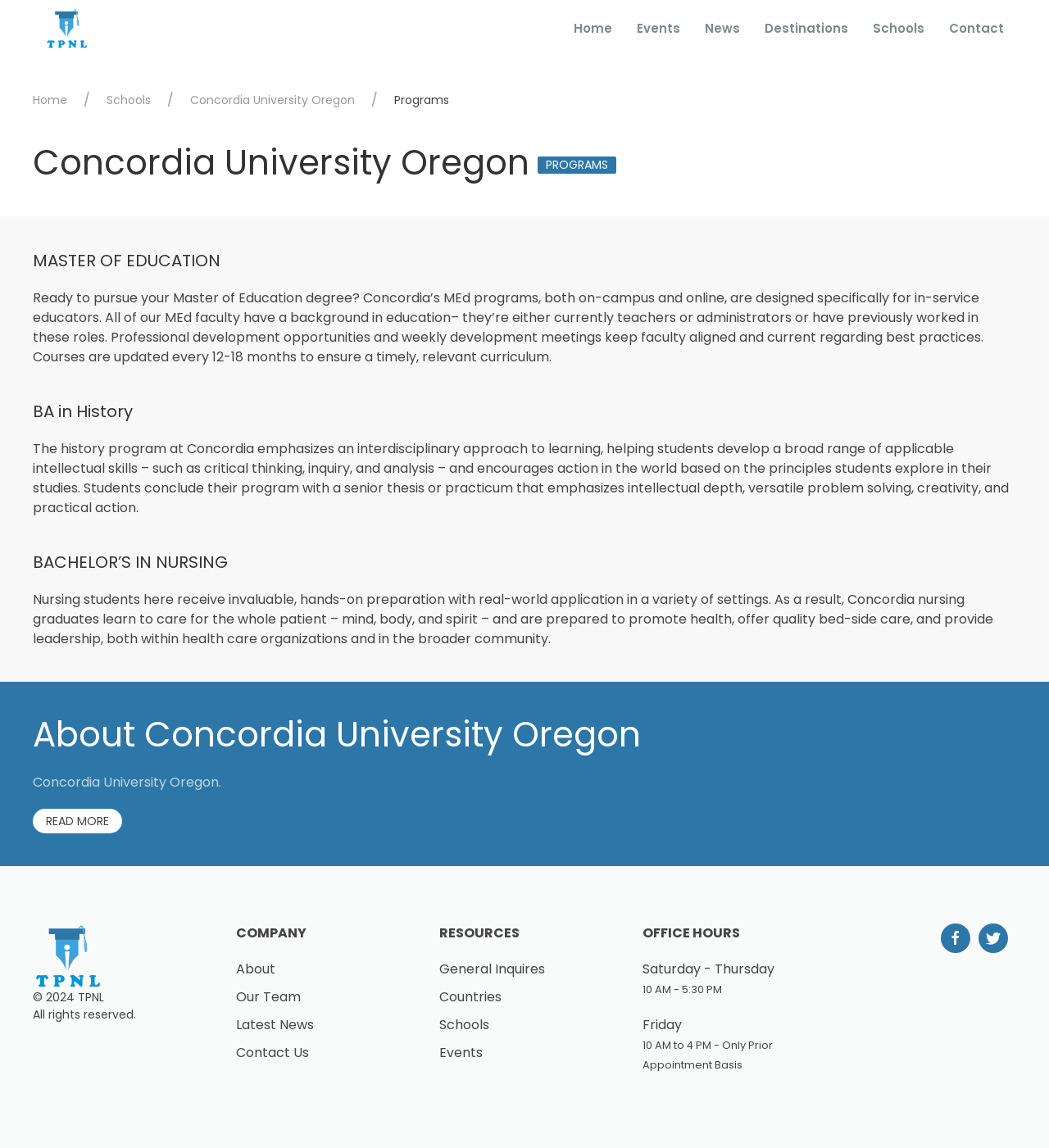Pinpoint the bounding box coordinates of the area that should be clicked to complete the following instruction: "Click the 'About' link". The coordinates must be given as four float numbers between 0 and 1, i.e., [left, top, right, bottom].

[0.225, 0.836, 0.262, 0.852]